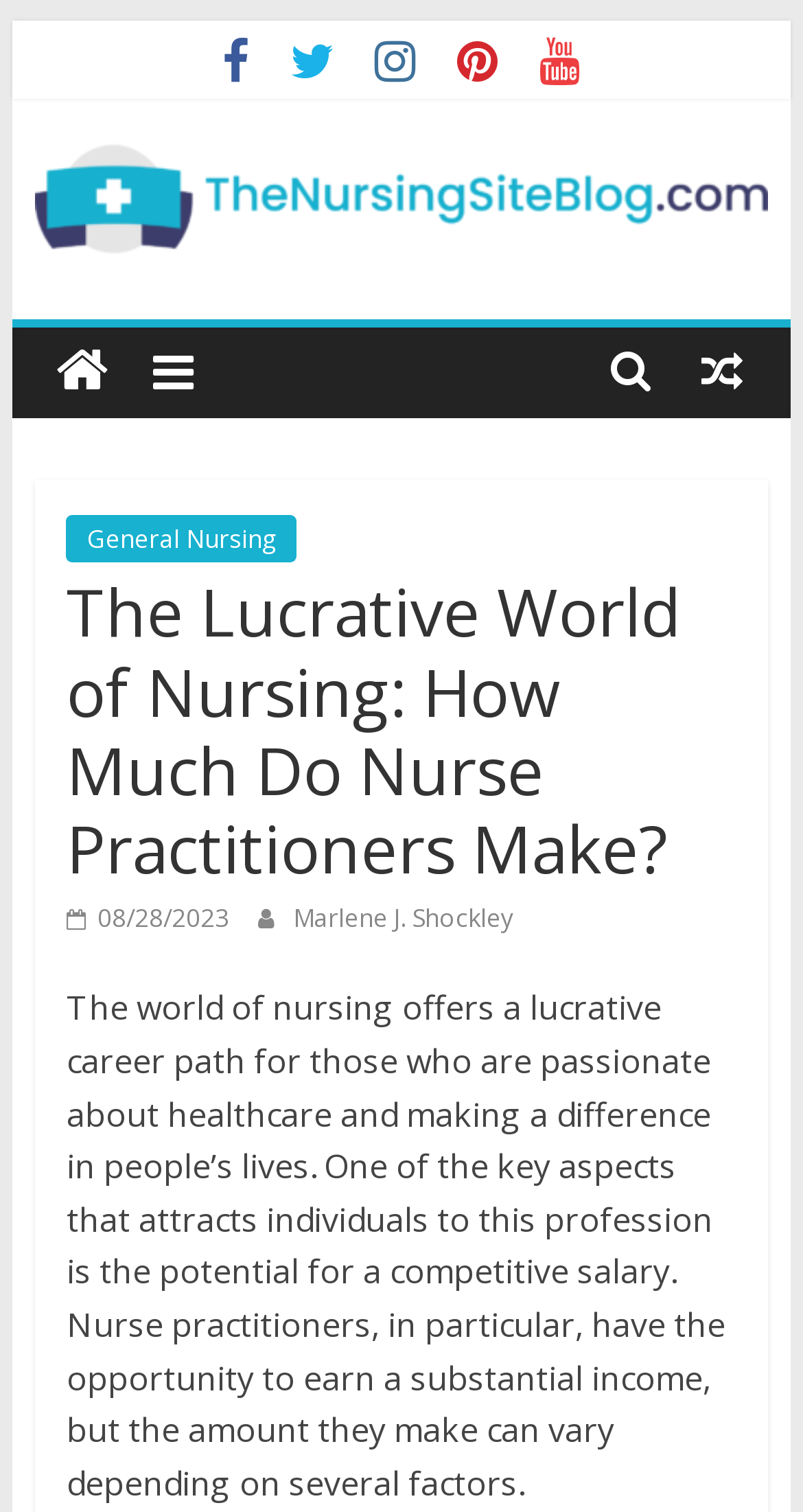Please find the bounding box coordinates in the format (top-left x, top-left y, bottom-right x, bottom-right y) for the given element description. Ensure the coordinates are floating point numbers between 0 and 1. Description: Marlene J. Shockley

[0.365, 0.595, 0.639, 0.618]